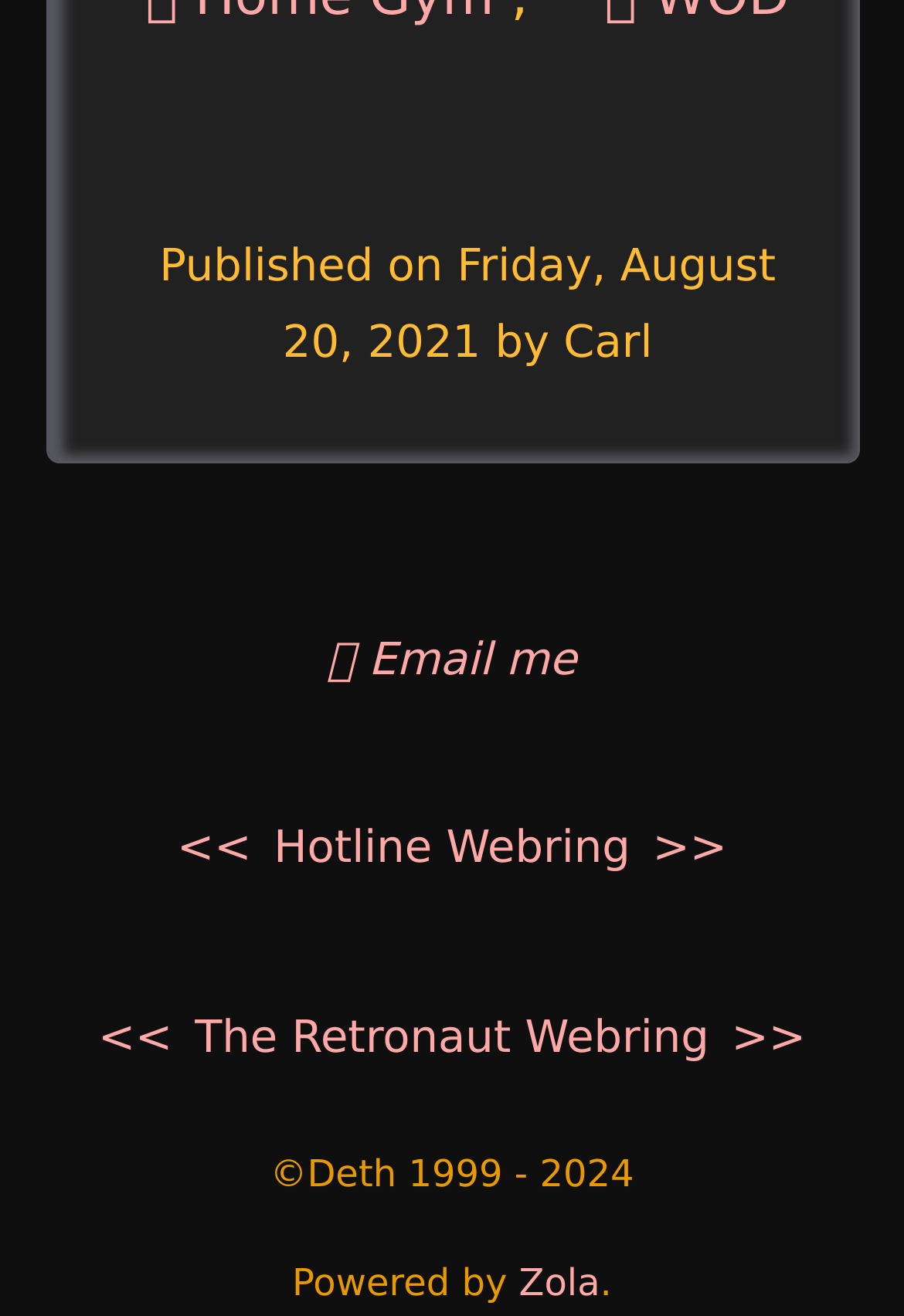What is the published date of the article?
Give a thorough and detailed response to the question.

The published date of the article is mentioned as 'Friday, August 20, 2021' in the static text element located at the top of the webpage, next to the 'Published on' text.